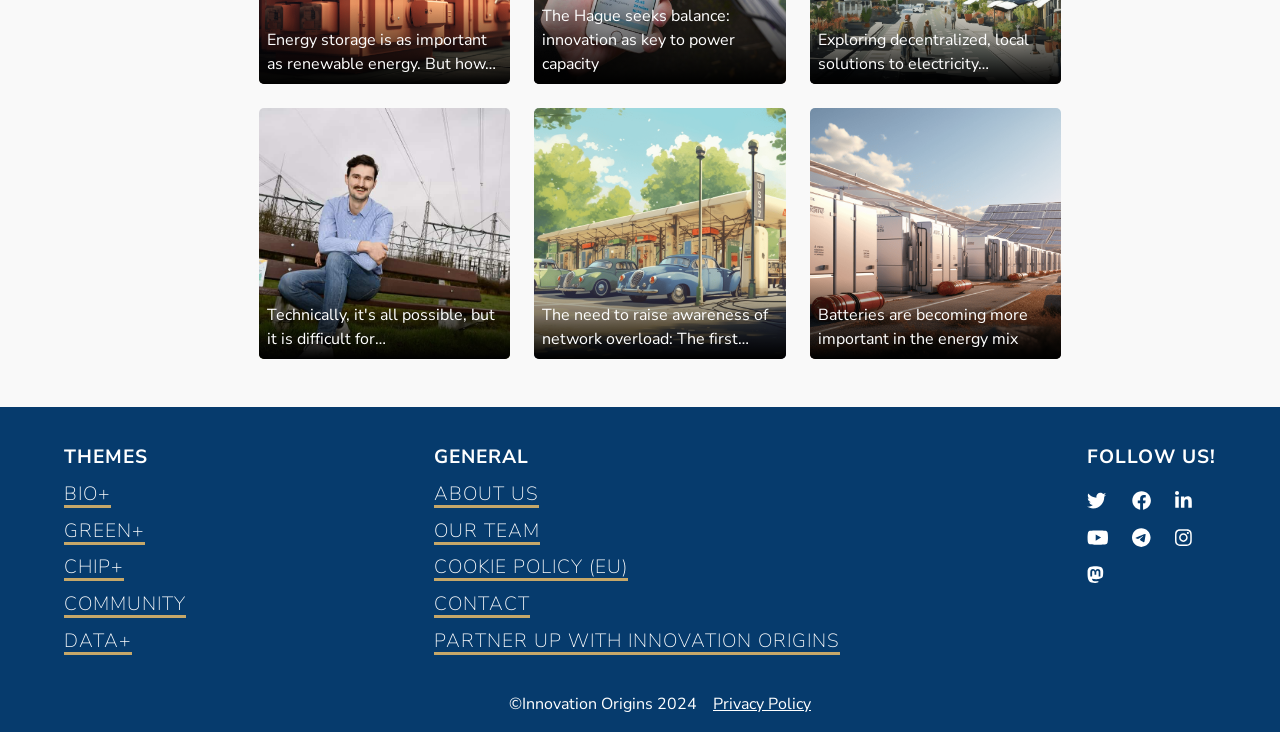What is the theme of the first article?
Based on the image, provide your answer in one word or phrase.

Network overload